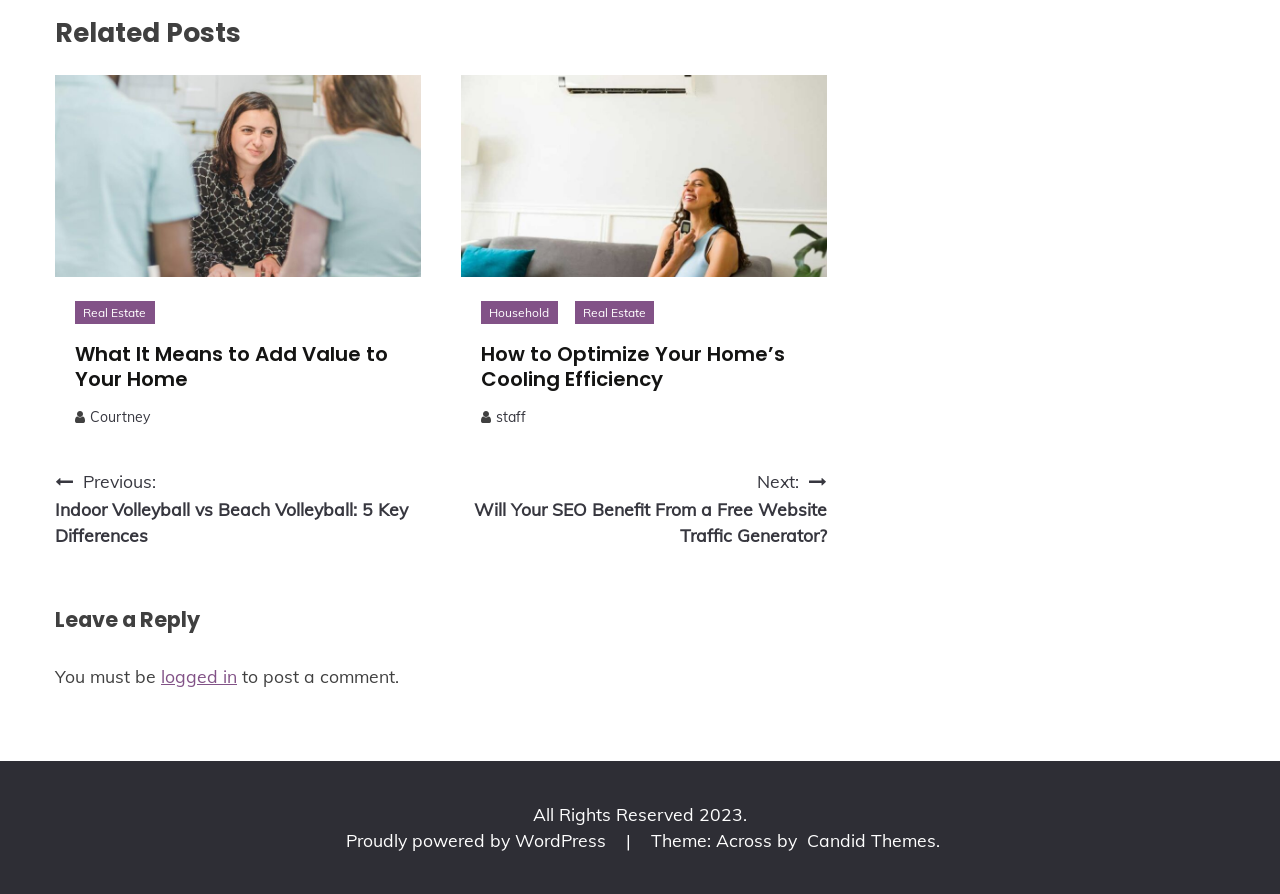Find the bounding box coordinates of the clickable area required to complete the following action: "Click on 'How to Optimize Your Home's Cooling Efficiency'".

[0.36, 0.084, 0.646, 0.31]